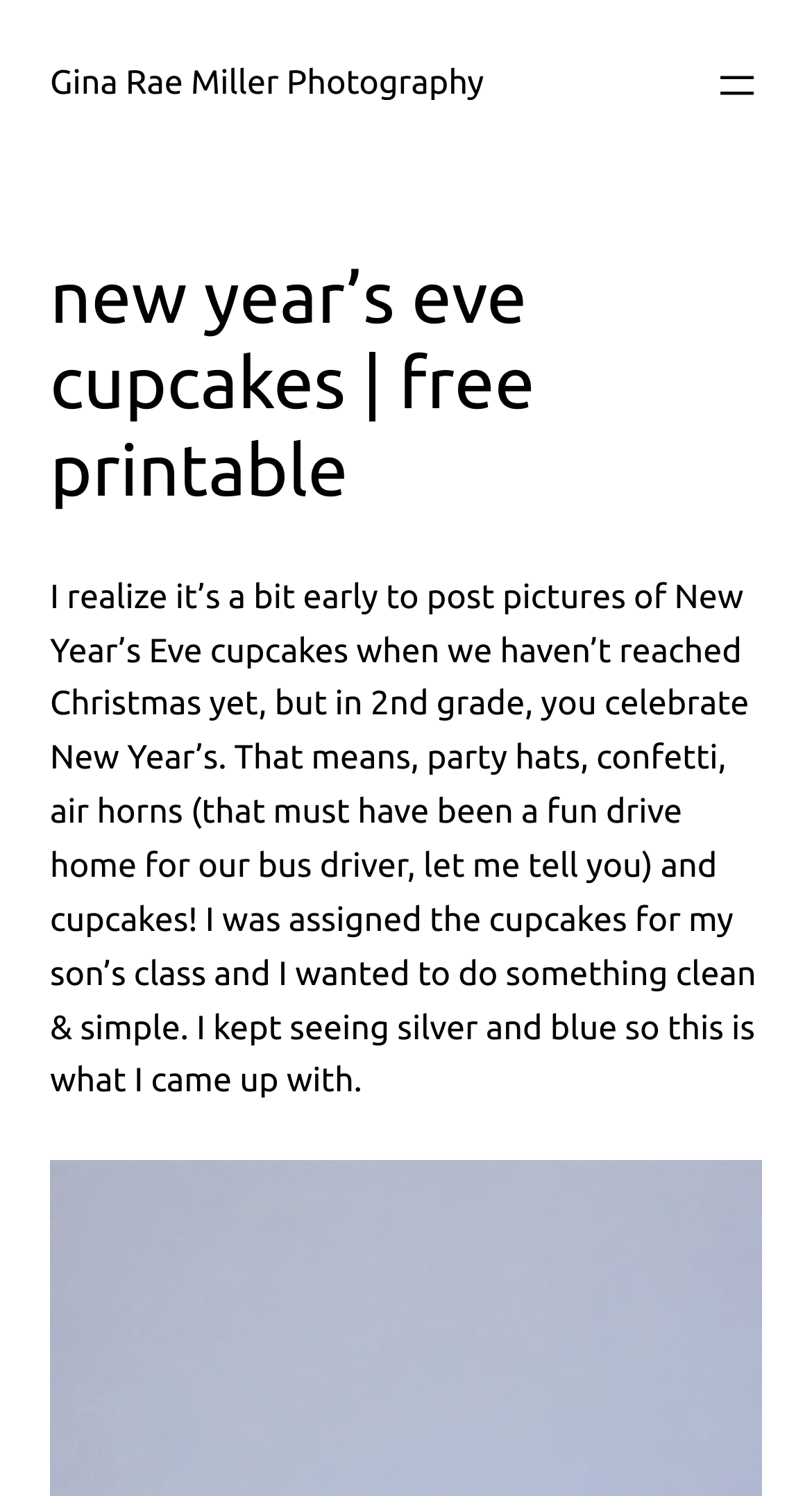Predict the bounding box of the UI element based on this description: "Gina Rae Miller Photography".

[0.062, 0.044, 0.596, 0.069]